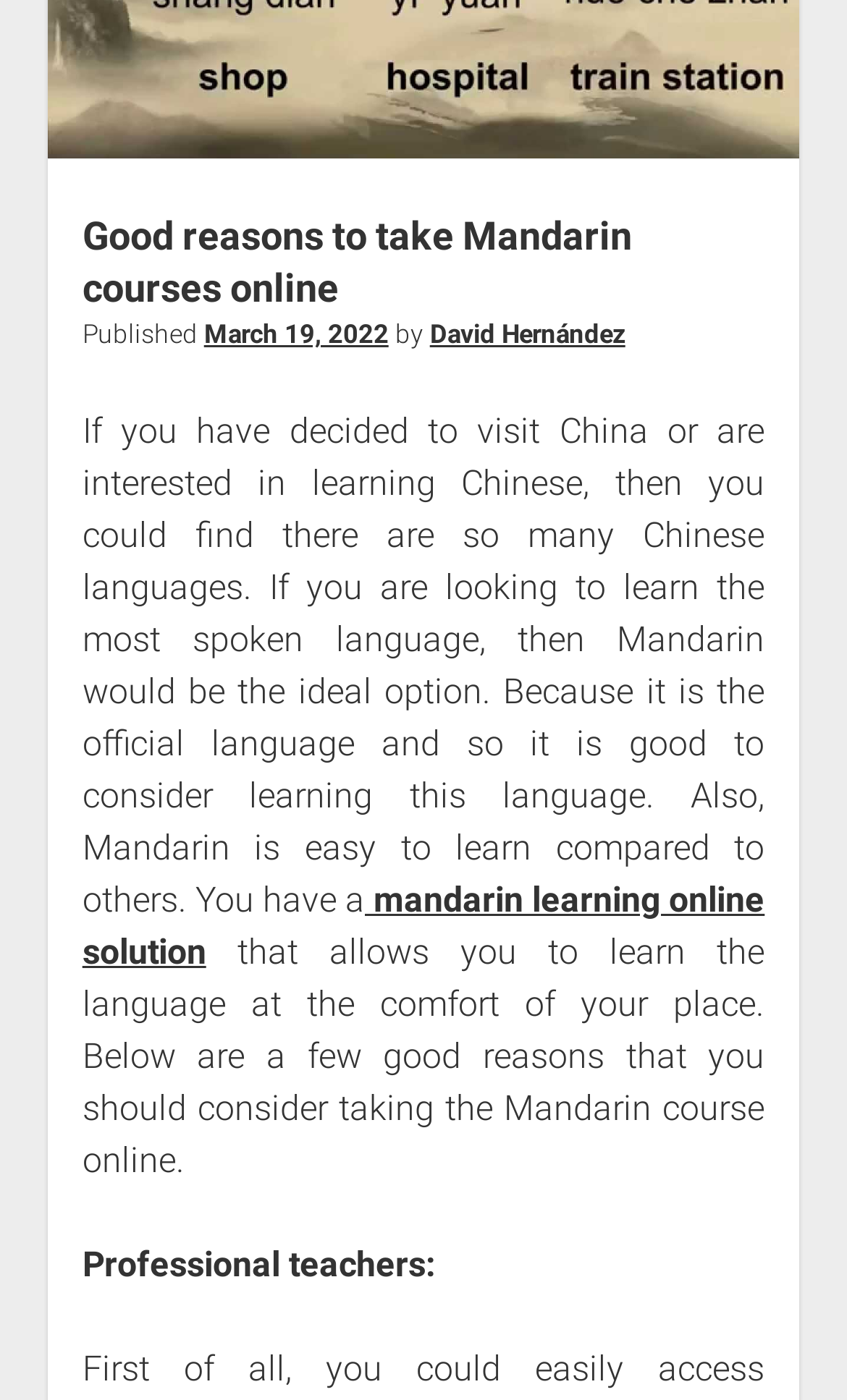Bounding box coordinates must be specified in the format (top-left x, top-left y, bottom-right x, bottom-right y). All values should be floating point numbers between 0 and 1. What are the bounding box coordinates of the UI element described as: Finance

[0.417, 0.031, 0.583, 0.071]